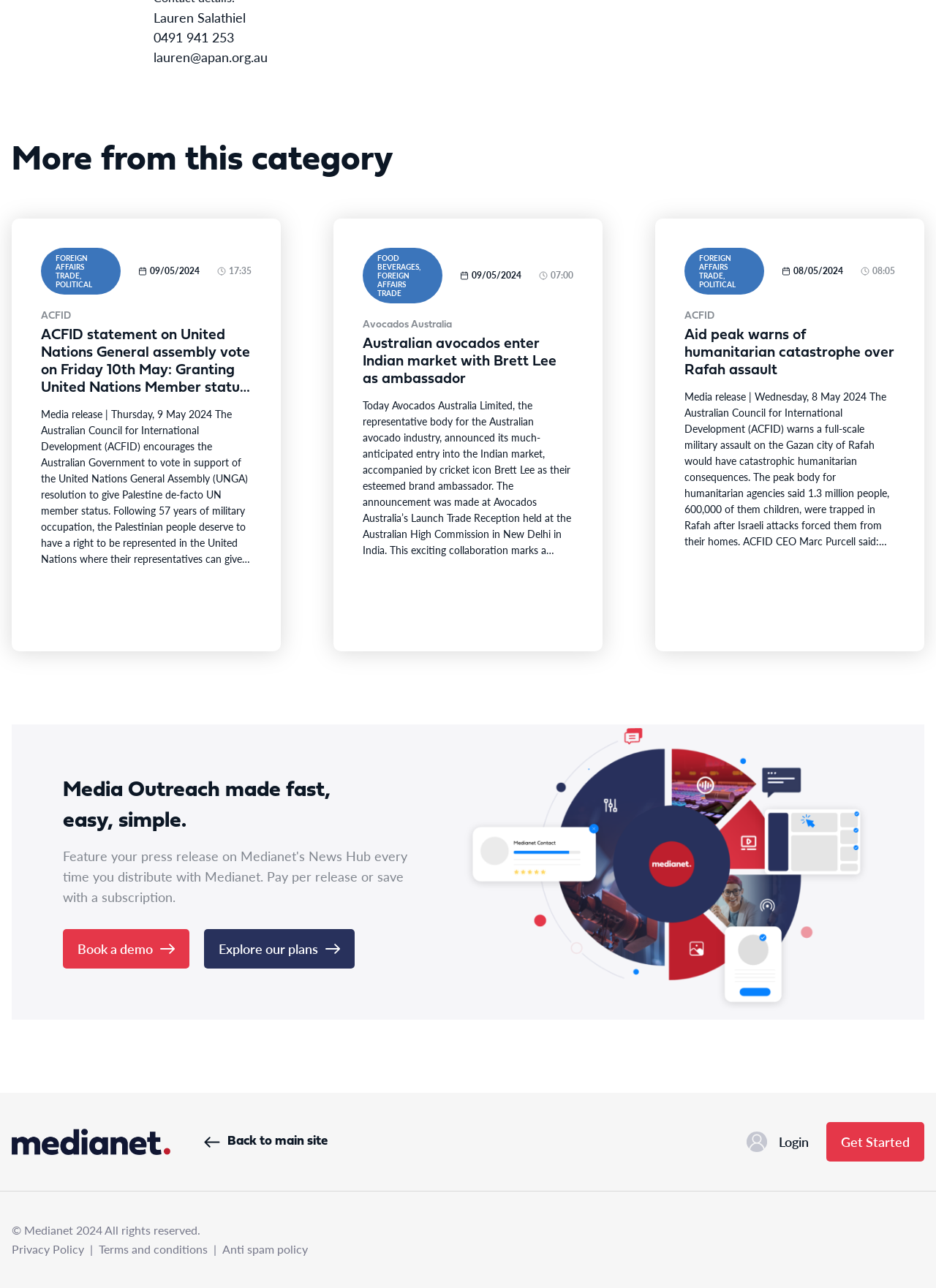Given the description "Login", determine the bounding box of the corresponding UI element.

[0.798, 0.879, 0.864, 0.894]